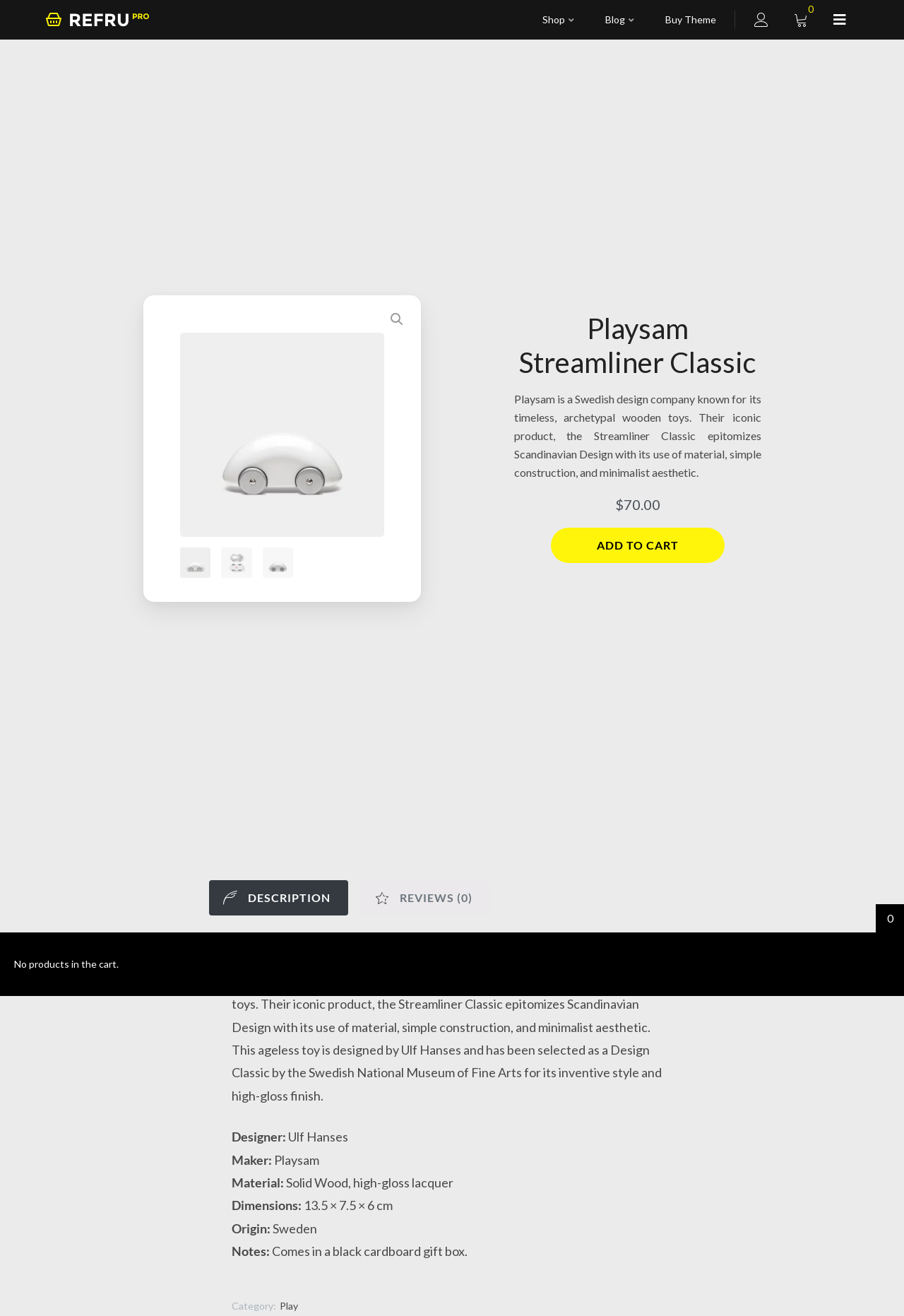Respond with a single word or phrase to the following question: What is the material of the product?

Solid Wood, high-gloss lacquer